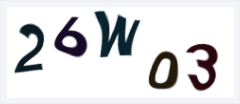Create a detailed narrative of what is happening in the image.

This image features a CAPTCHA, which is used to verify that a user is human. The characters displayed are "26W03," presented in a stylized font with varying colors and orientations to enhance security against automated bots. This CAPTCHA is part of a user interaction designed to ensure the integrity of submissions, likely for a feedback or inquiry form on a website. Below this image, users are prompted to "Enter the five characters shown above," indicating the need to input these characters into a text box for validation purposes. This process is common in online forms to prevent spam and unauthorized access.